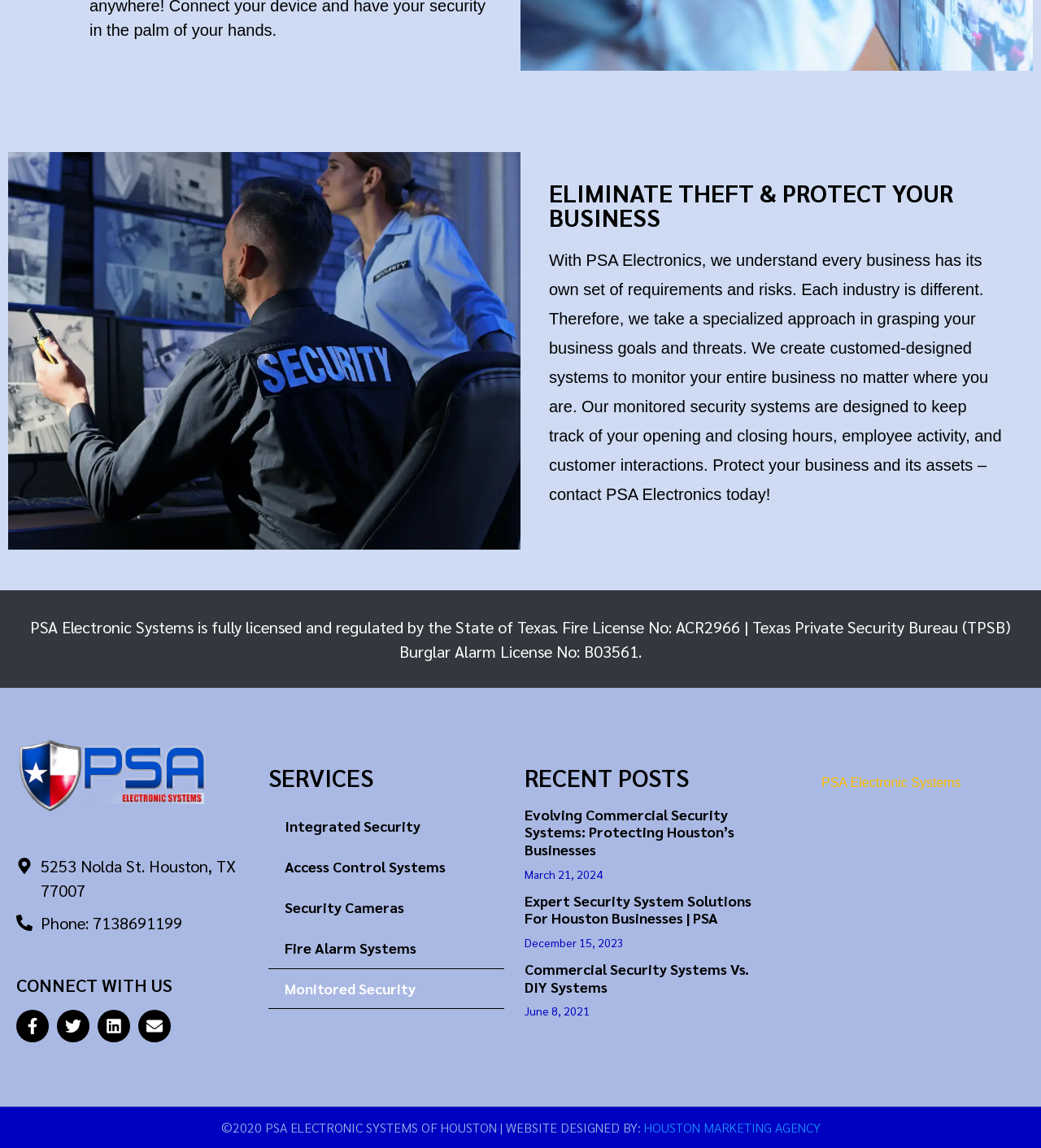What is the title of the latest article?
Using the picture, provide a one-word or short phrase answer.

Evolving Commercial Security Systems: Protecting Houston’s Businesses